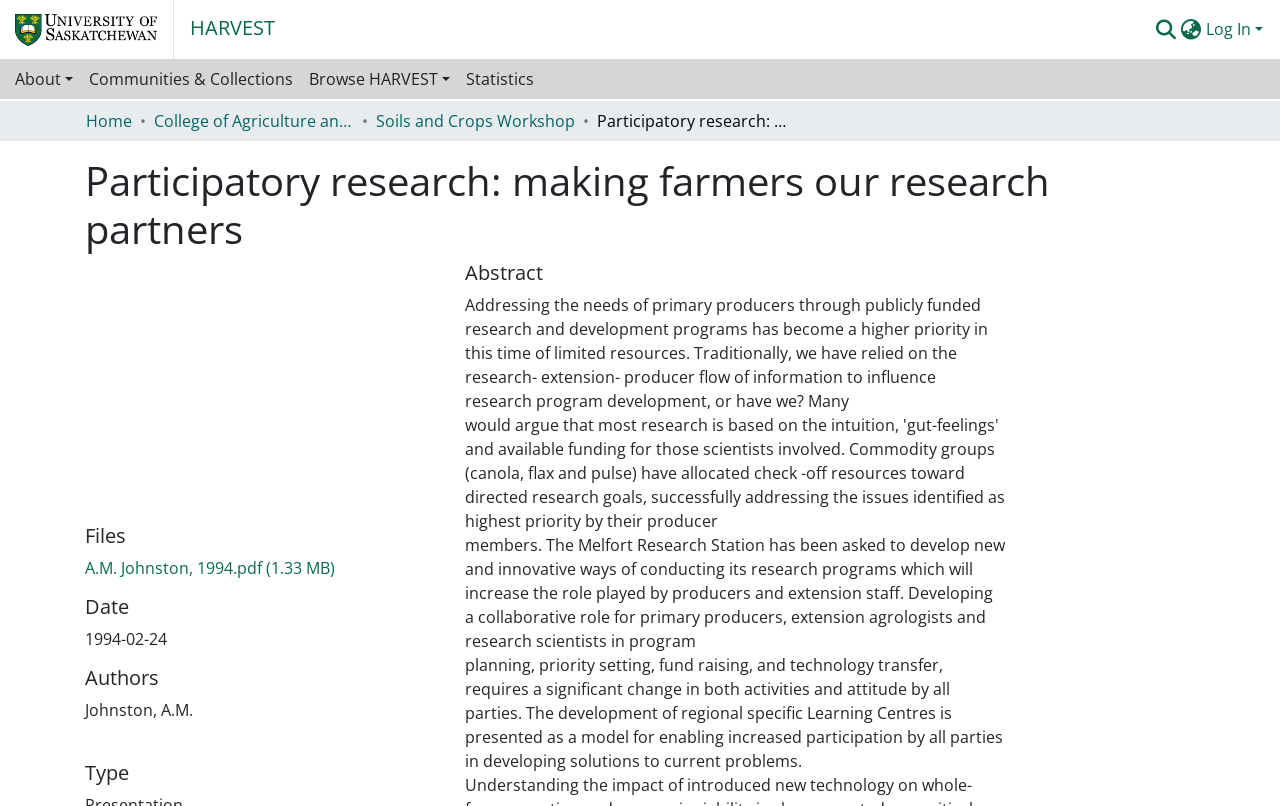Please determine the bounding box coordinates for the element that should be clicked to follow these instructions: "Go to the HOME IMPROVEMENT page".

None